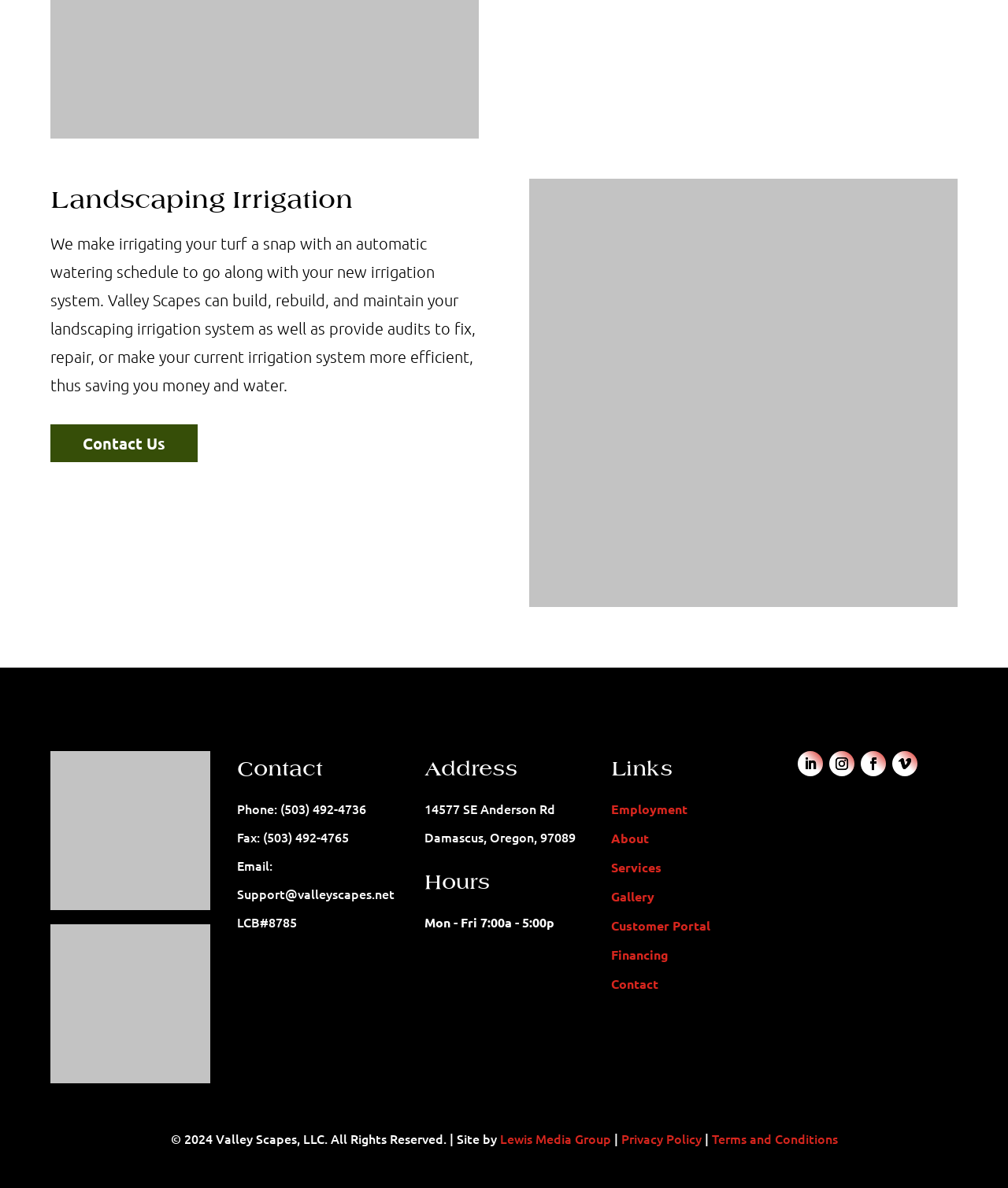What is the company's address?
From the image, respond with a single word or phrase.

14577 SE Anderson Rd